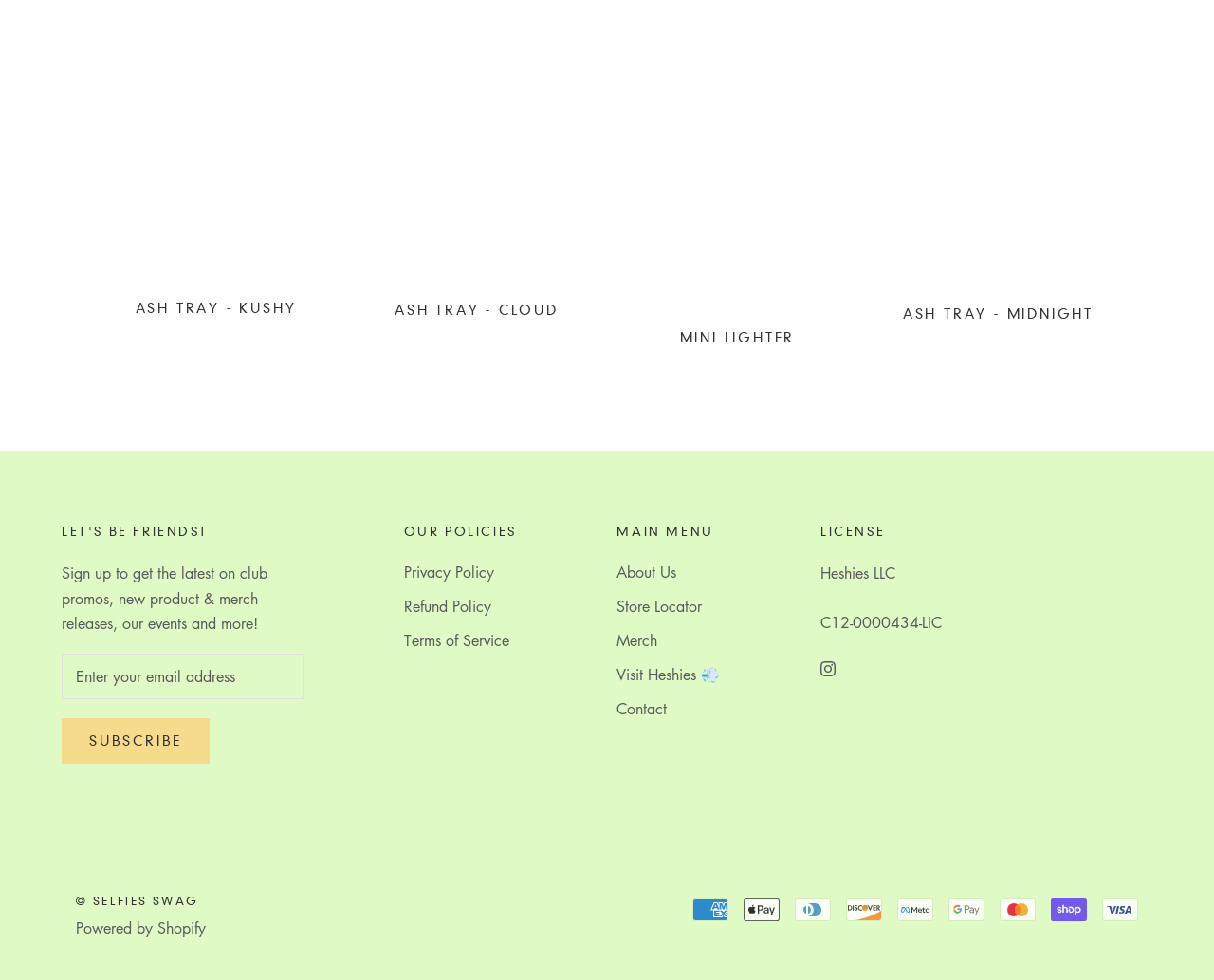What is the purpose of the textbox?
Answer the question in as much detail as possible.

The purpose of the textbox is to enter an email address, as indicated by the required attribute and the text 'Enter your email address'.